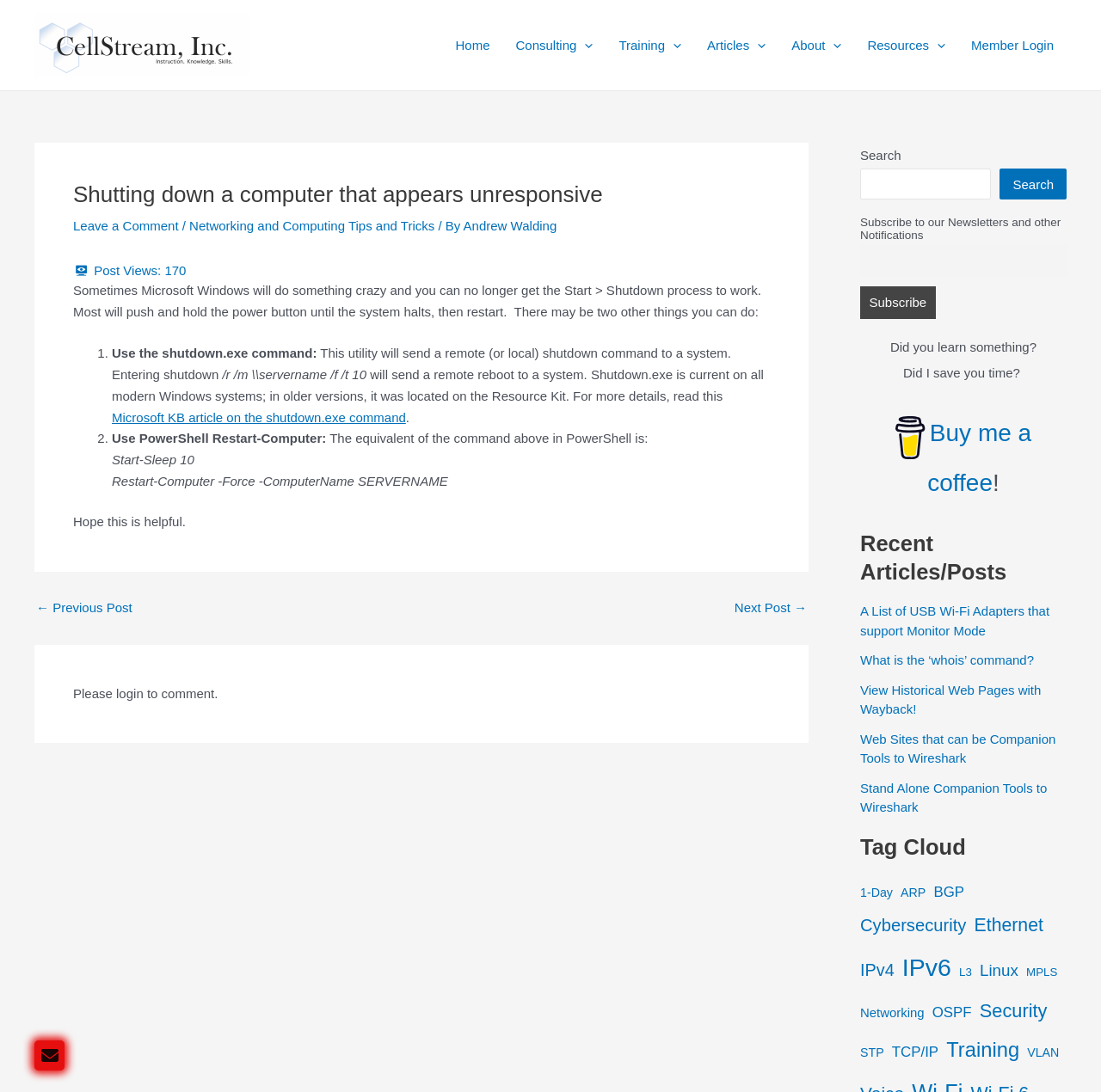Extract the top-level heading from the webpage and provide its text.

Shutting down a computer that appears unresponsive